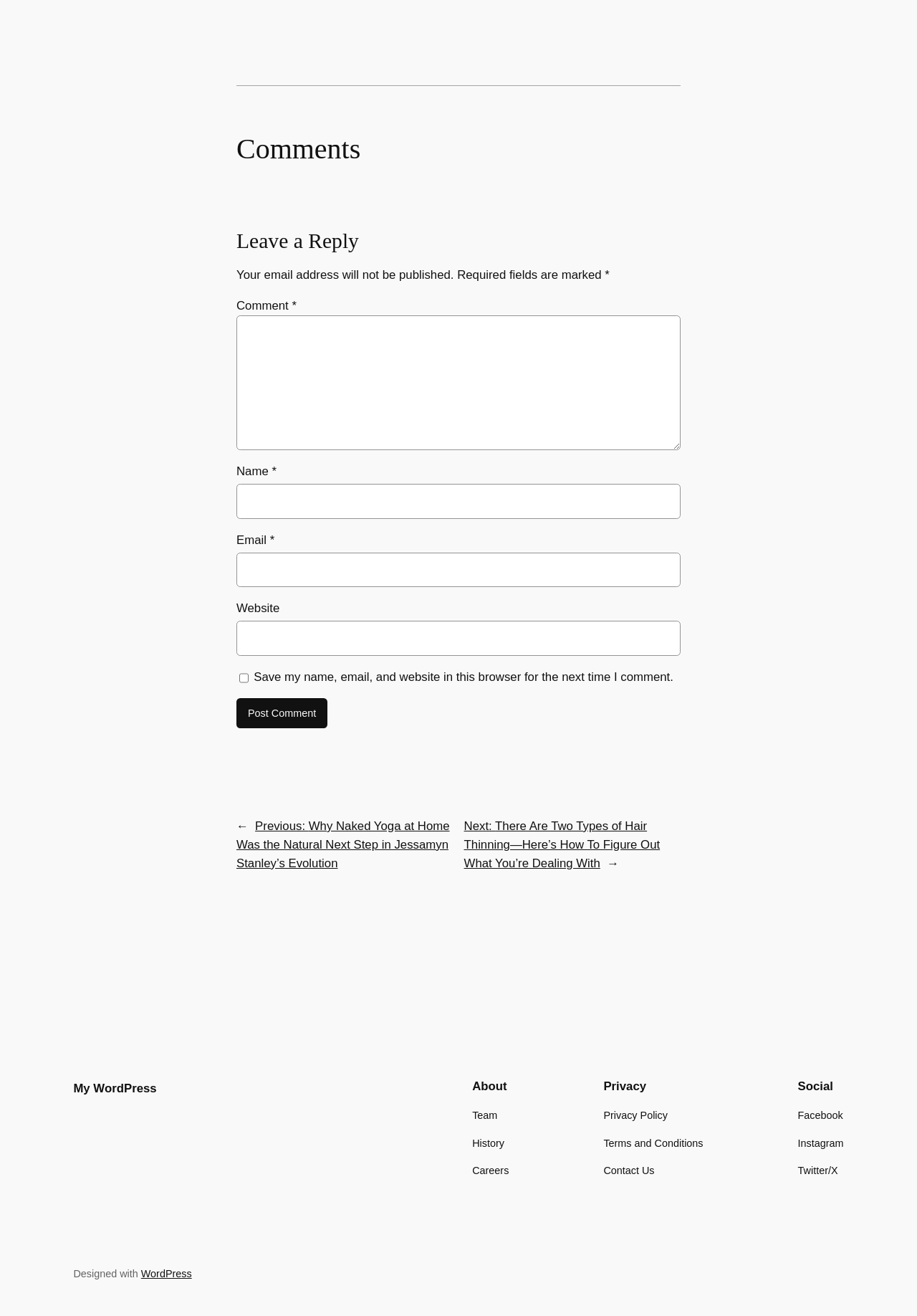Identify the bounding box coordinates of the section that should be clicked to achieve the task described: "Go to previous post".

[0.258, 0.622, 0.49, 0.661]